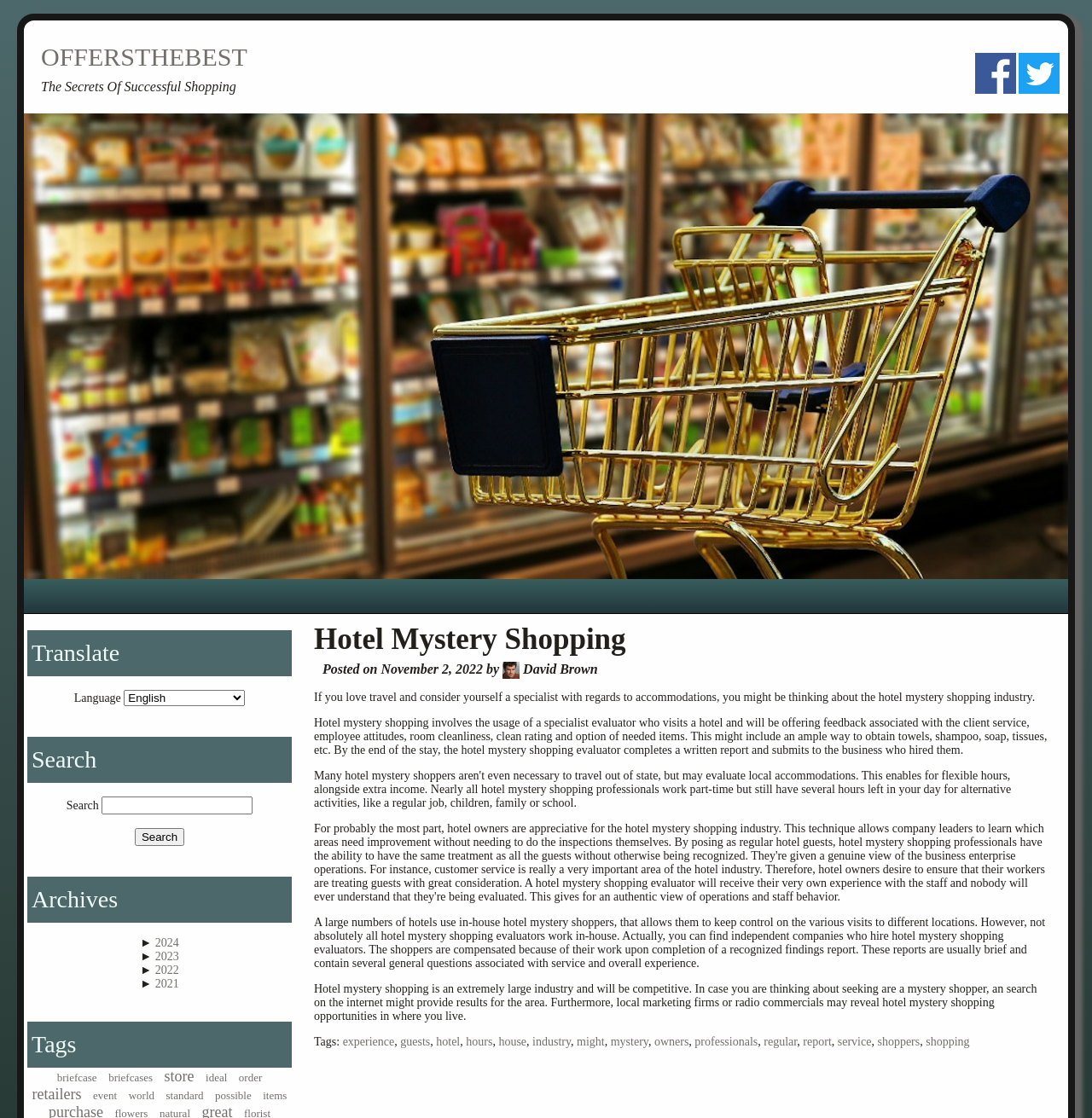Extract the heading text from the webpage.

Hotel Mystery Shopping